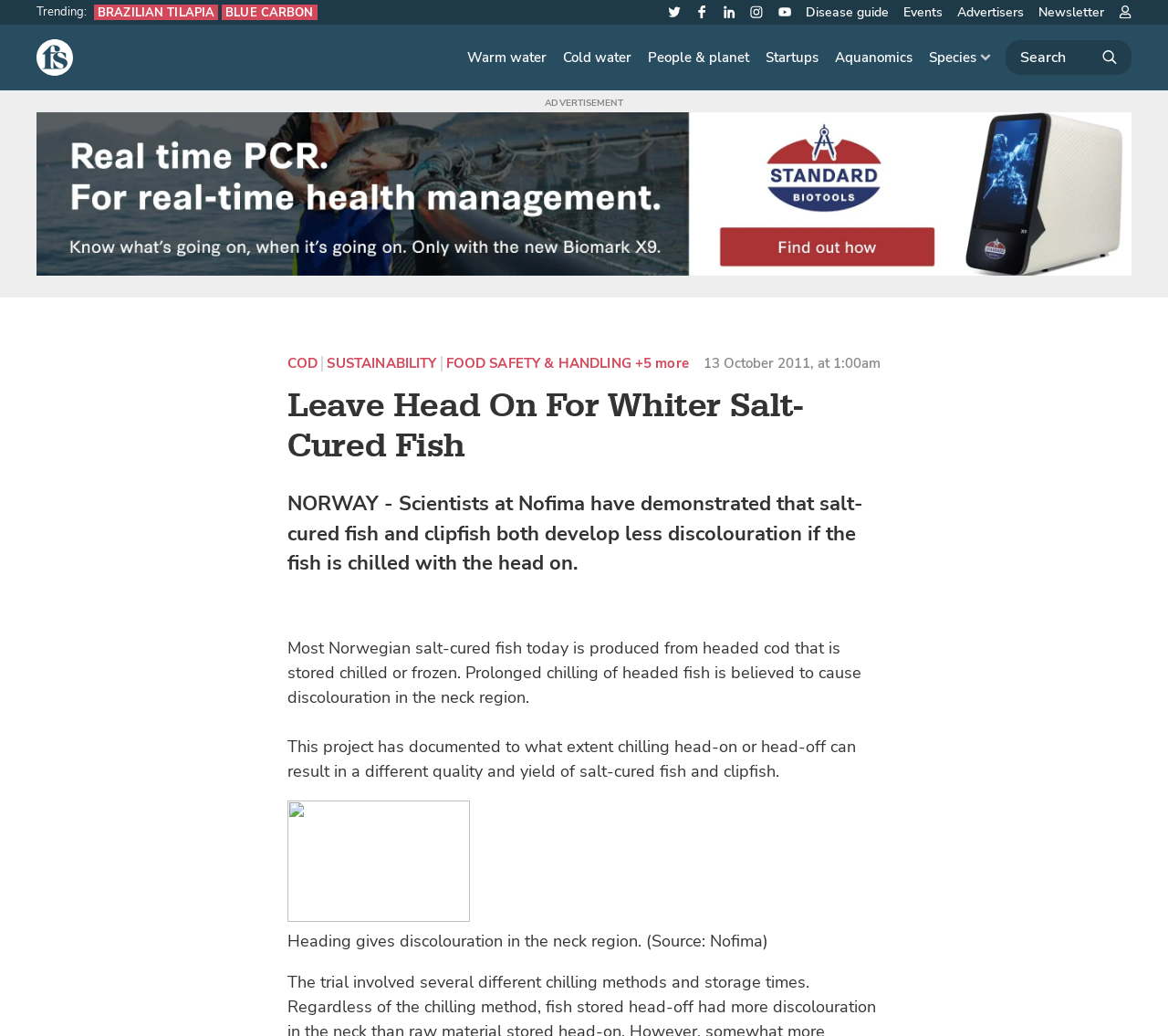Specify the bounding box coordinates of the area that needs to be clicked to achieve the following instruction: "Search for something".

[0.861, 0.039, 0.969, 0.072]